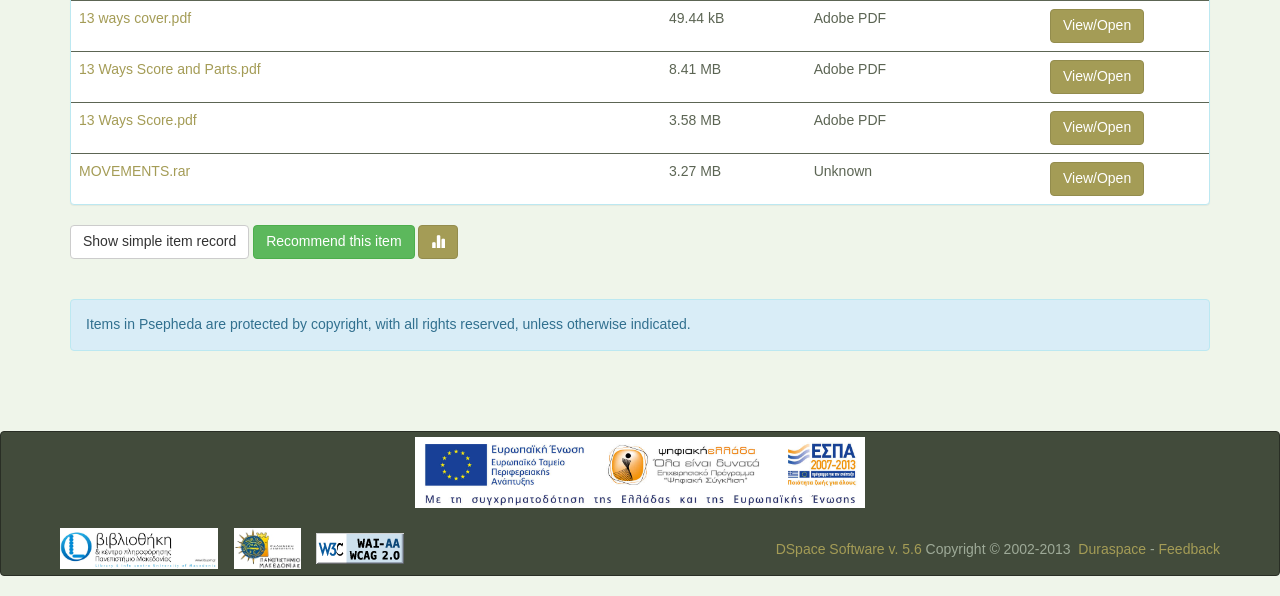Respond with a single word or phrase to the following question: What is the file type of '13 Ways Score and Parts.pdf'?

Adobe PDF